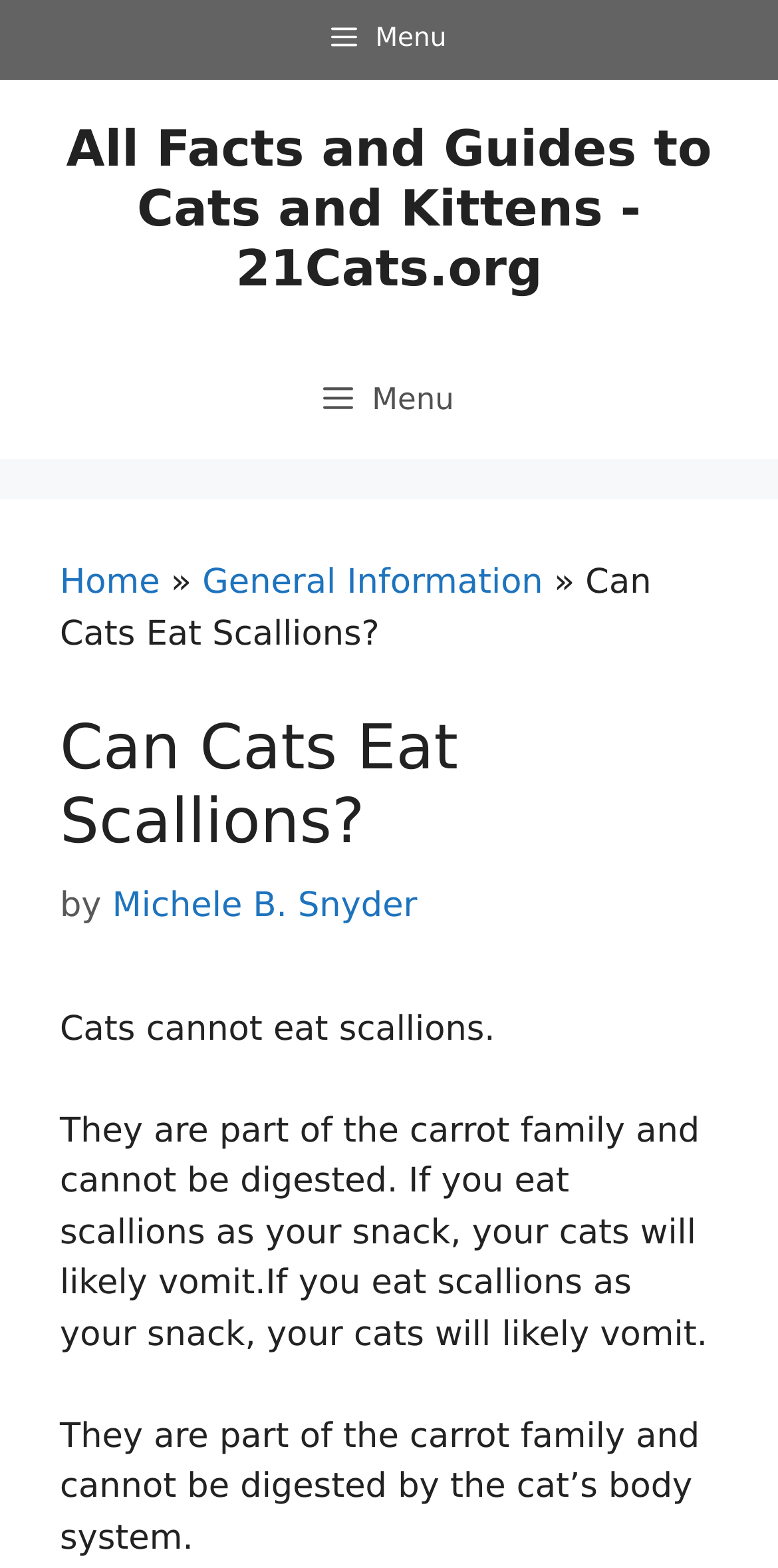Describe the webpage in detail, including text, images, and layout.

The webpage is about the topic "Can Cats Eat Scallions?" and is part of the 21Cats.org website. At the top left corner, there is a button labeled "Menu" and a banner with the site's name. Below the banner, there is a primary navigation menu with another "Menu" button that expands to show a breadcrumbs navigation section.

In the breadcrumbs section, there are links to "Home" and "General Information", with the current page "Can Cats Eat Scallions?" highlighted. Below the breadcrumbs, there is a header section with a heading that repeats the page title. The author of the article, Michele B. Snyder, is credited below the heading.

The main content of the page starts with a brief statement "Cats cannot eat scallions." followed by a longer paragraph explaining why scallions are not digestible by cats and the potential consequences of feeding them to cats. There is another paragraph that reiterates the same information in slightly different words. Overall, the page has a simple layout with a focus on providing information about the topic.